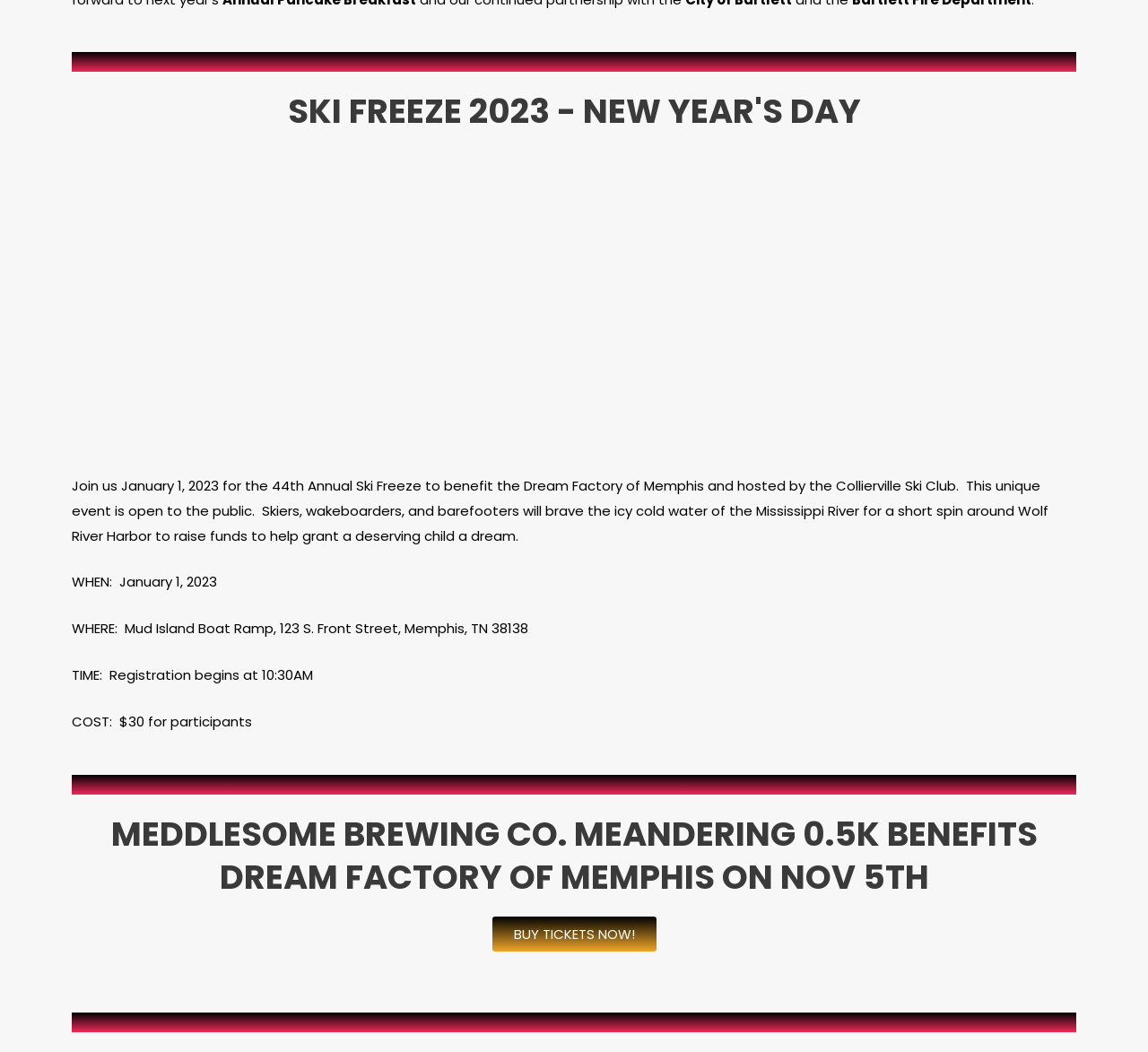Provide a brief response to the question using a single word or phrase: 
Where is the event taking place?

Mud Island Boat Ramp